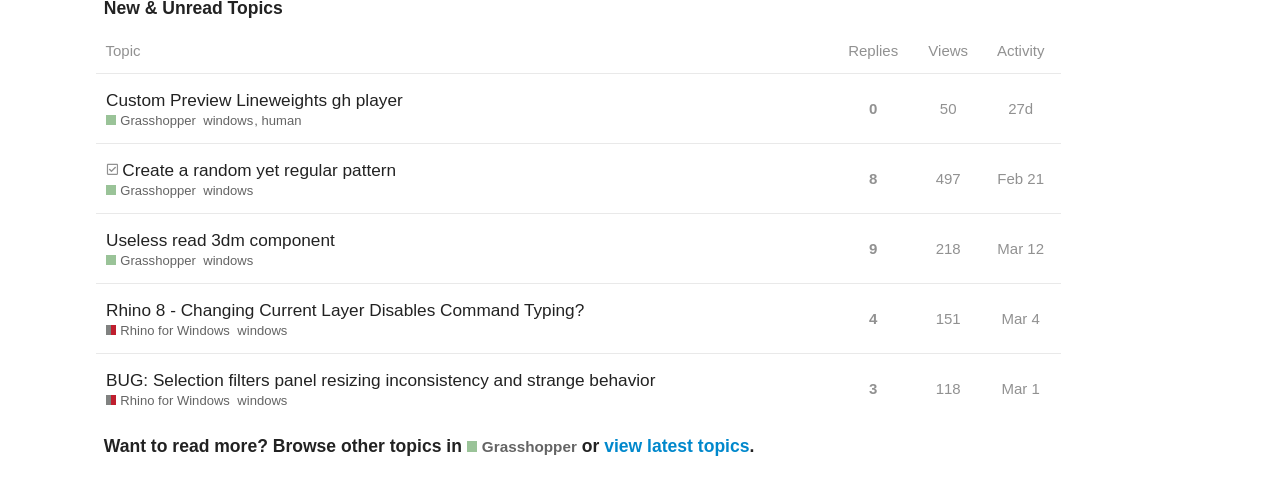What is the category of the third topic?
Please provide a single word or phrase as your answer based on the image.

Grasshopper